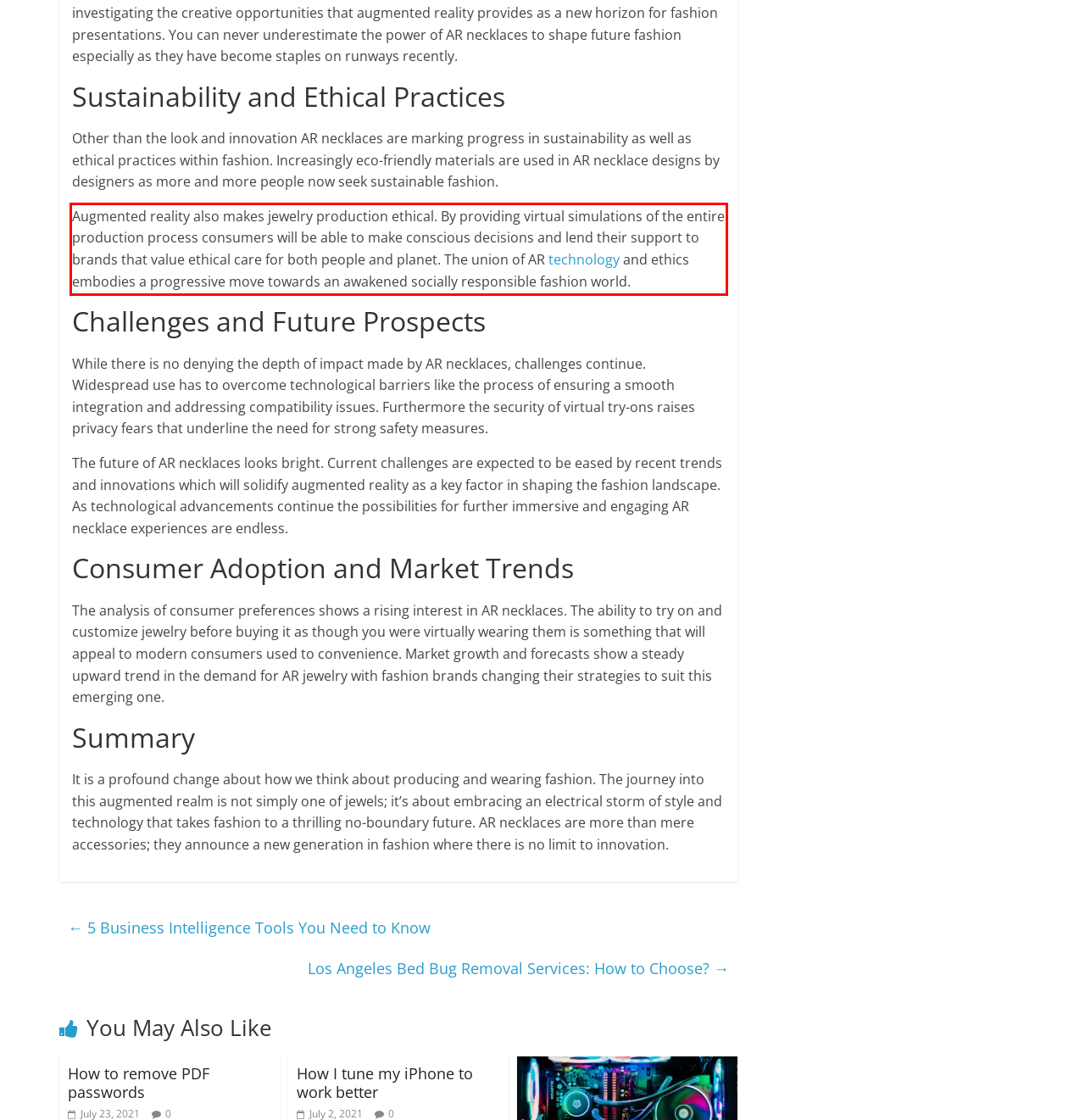Within the screenshot of a webpage, identify the red bounding box and perform OCR to capture the text content it contains.

Augmented reality also makes jewelry production ethical. By providing virtual simulations of the entire production process consumers will be able to make conscious decisions and lend their support to brands that value ethical care for both people and planet. The union of AR technology and ethics embodies a progressive move towards an awakened socially responsible fashion world.